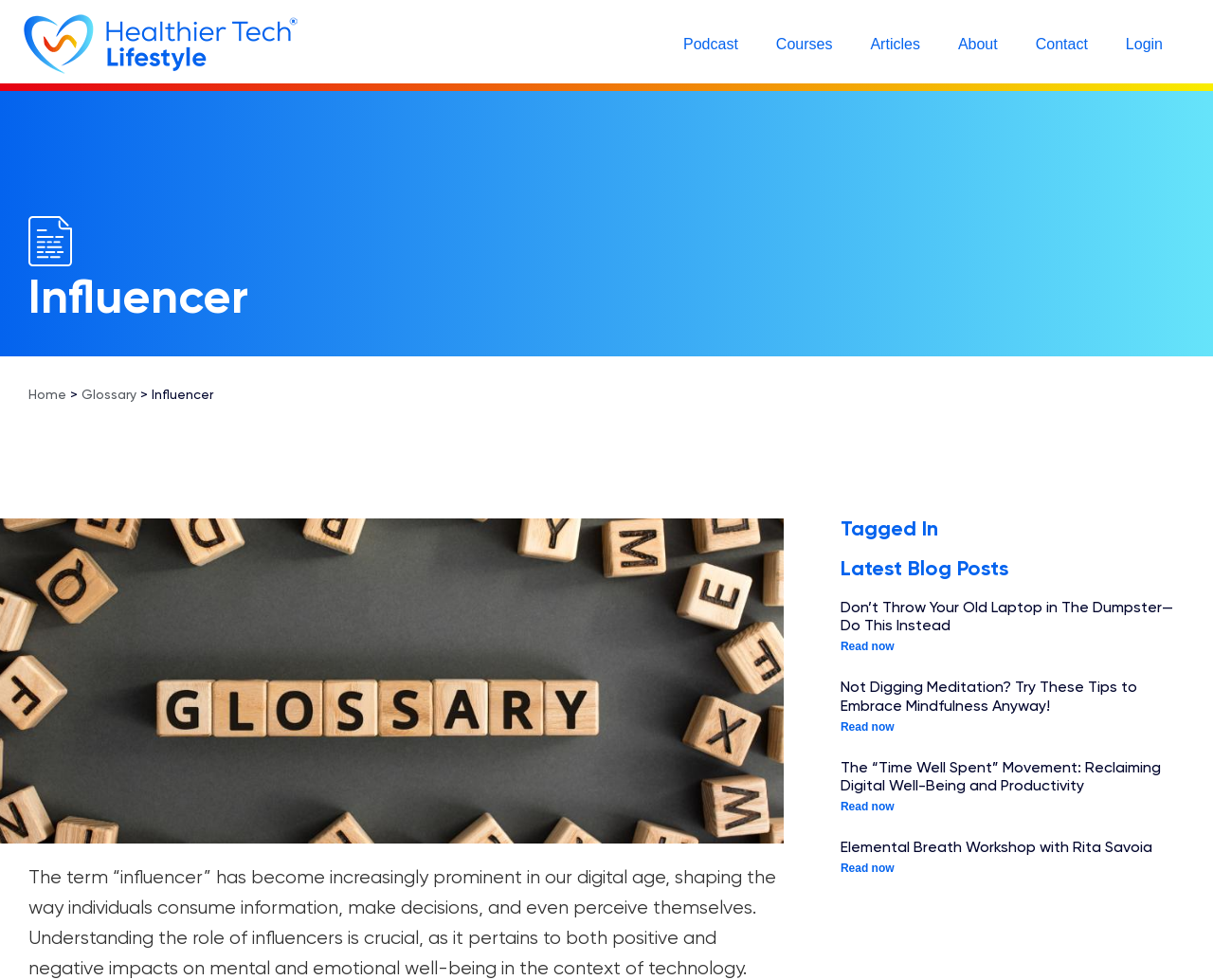Provide a thorough description of the webpage you see.

The webpage is about the topic of influencers, with a focus on their role in shaping individual behavior and well-being in the digital age. At the top left, there is a logo and a link to "Healthier Tech Lifestyle". Below this, there is a navigation menu with links to "Podcast", "Courses", "Articles", "About", "Contact", and "Login".

The main content of the page is divided into two sections. On the left, there is a heading "Influencer" followed by a paragraph of text that explains the importance of understanding the role of influencers. On the right, there are four articles with headings, each with a link to read more. The articles are titled "Don’t Throw Your Old Laptop in The Dumpster—Do This Instead", "Not Digging Meditation? Try These Tips to Embrace Mindfulness Anyway!", "The “Time Well Spent” Movement: Reclaiming Digital Well-Being and Productivity", and "Elemental Breath Workshop with Rita Savoia".

Above the articles, there are two headings: "Tagged In" and "Latest Blog Posts". The articles are arranged in a vertical column, with each article taking up a significant portion of the page. Each article has a heading, a link to read more, and a "Read now" button. The overall layout is clean and easy to navigate, with clear headings and concise text.